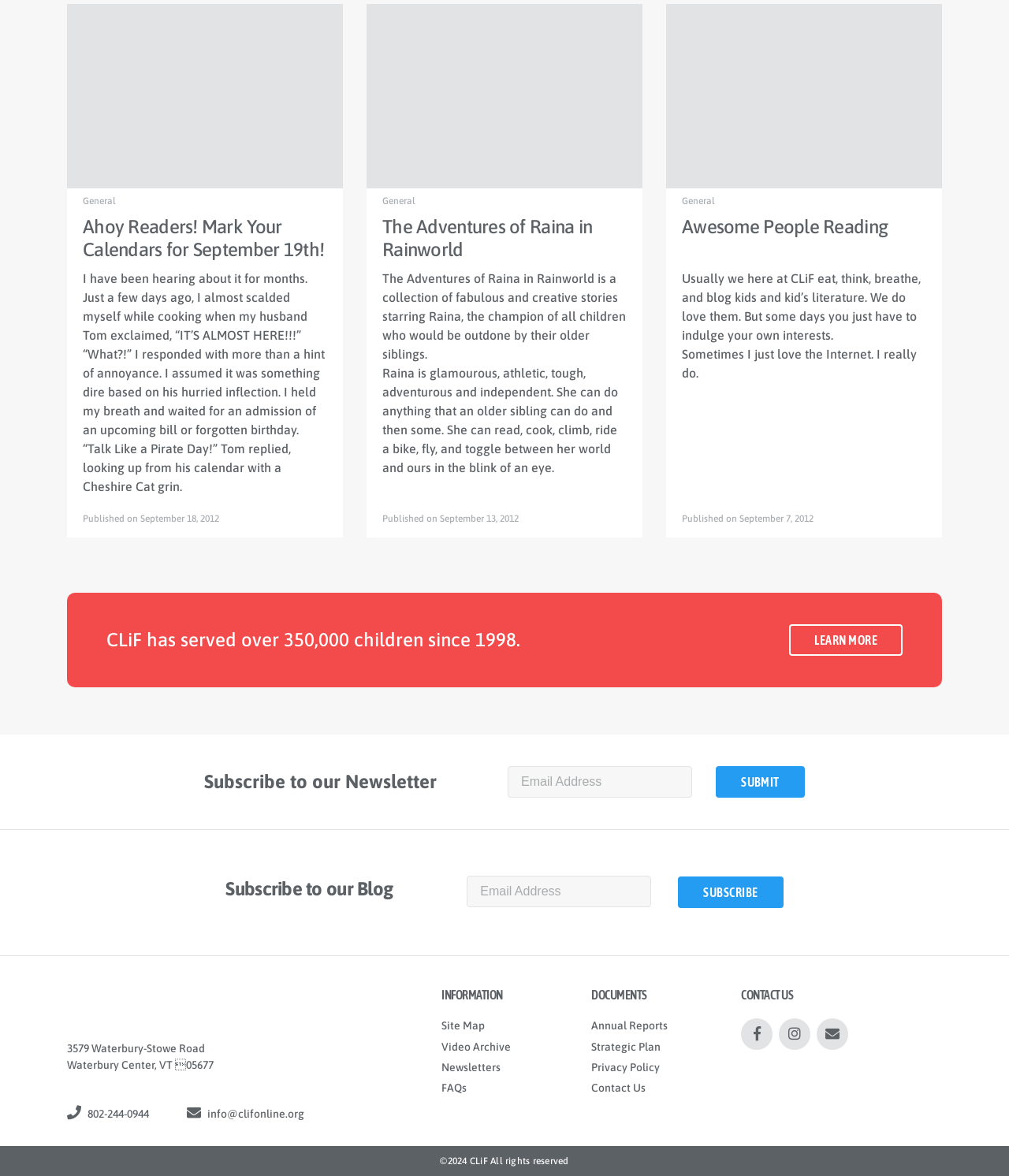Determine the bounding box coordinates for the element that should be clicked to follow this instruction: "Click on the 'LEARN MORE' link". The coordinates should be given as four float numbers between 0 and 1, in the format [left, top, right, bottom].

[0.782, 0.531, 0.895, 0.558]